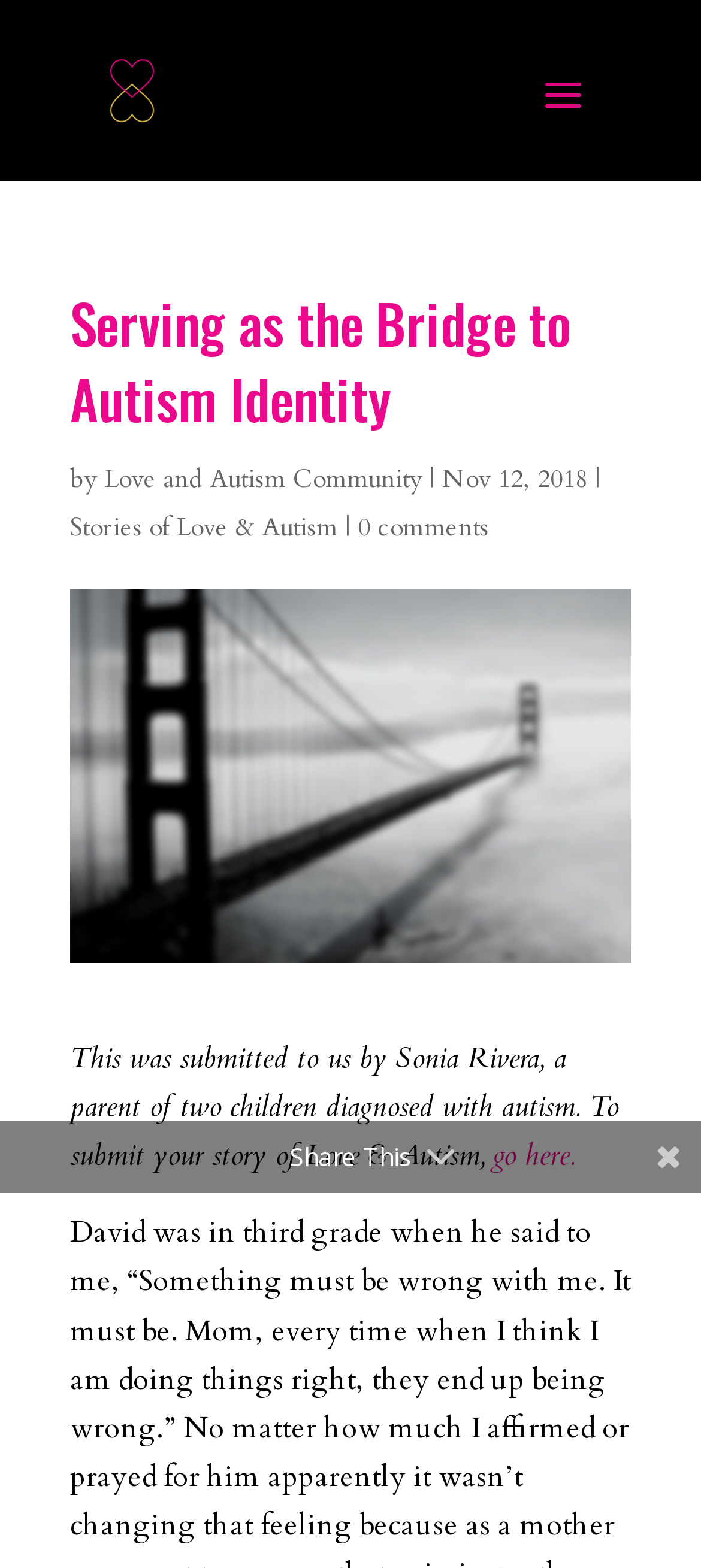Reply to the question with a single word or phrase:
Who is the author of the story?

Sonia Rivera